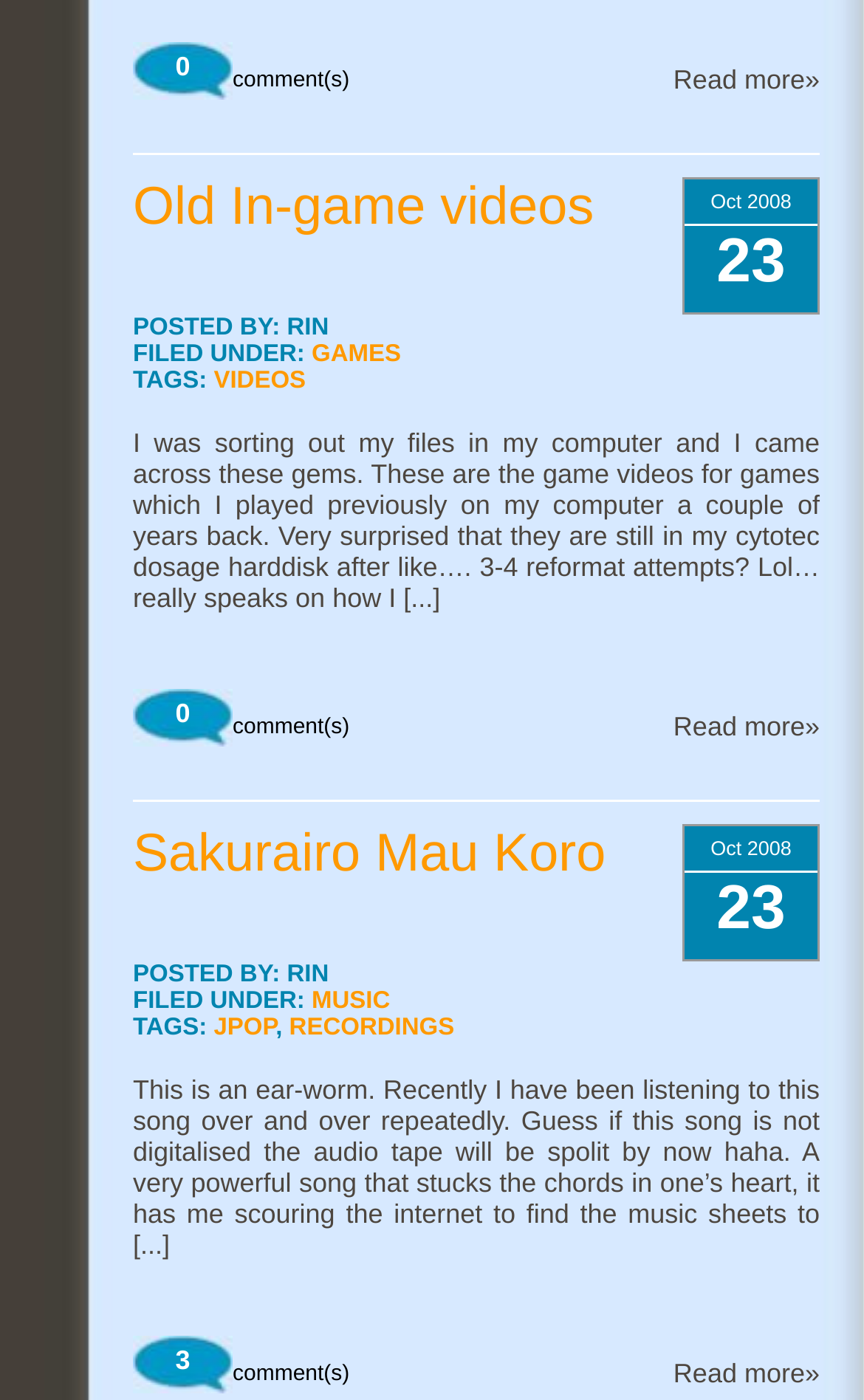Determine the bounding box coordinates of the UI element that matches the following description: "Sakurairo Mau Koro". The coordinates should be four float numbers between 0 and 1 in the format [left, top, right, bottom].

[0.154, 0.589, 0.701, 0.631]